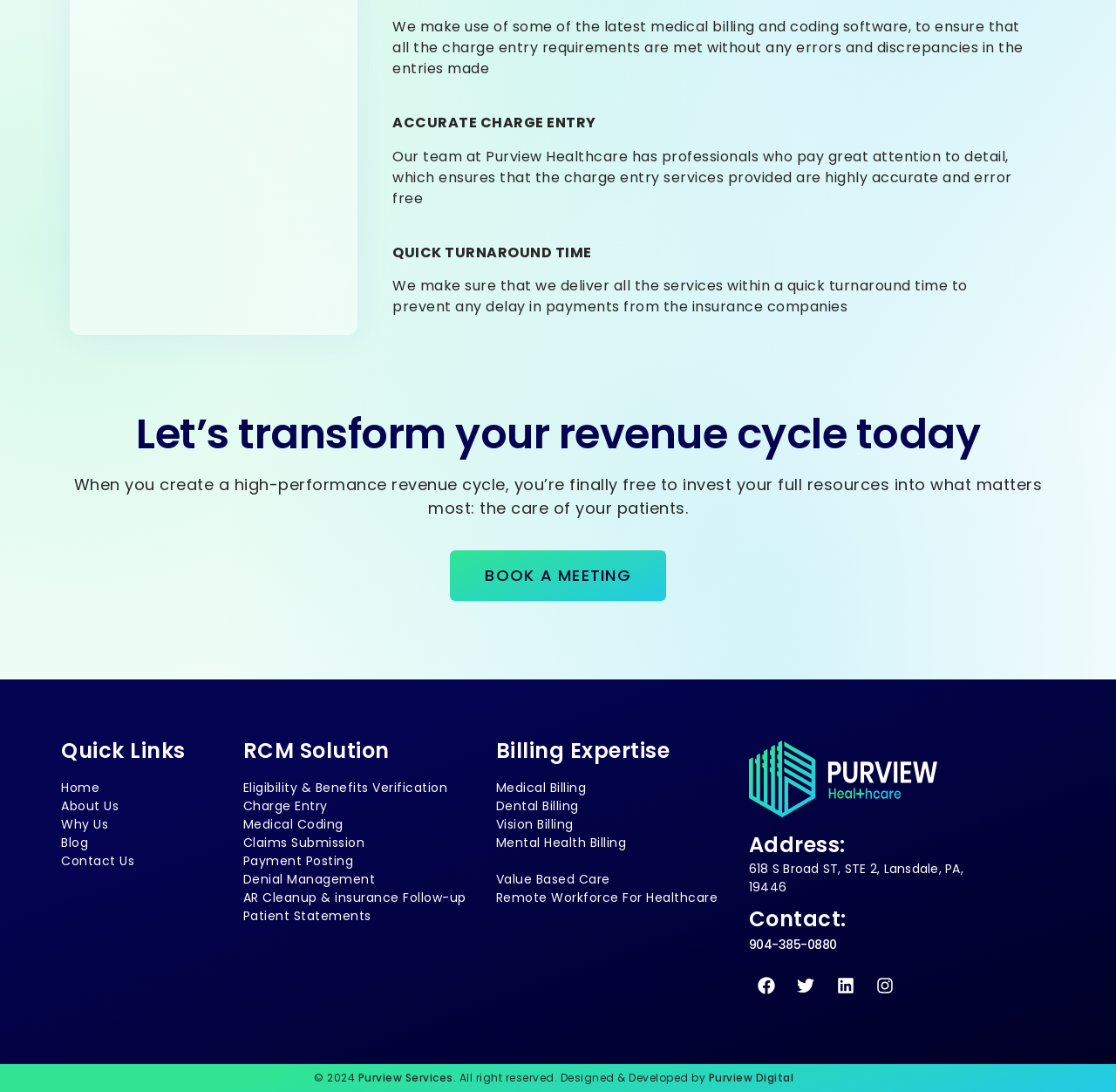Please identify the bounding box coordinates of the element that needs to be clicked to perform the following instruction: "Learn about 'Charge Entry'".

[0.218, 0.653, 0.429, 0.67]